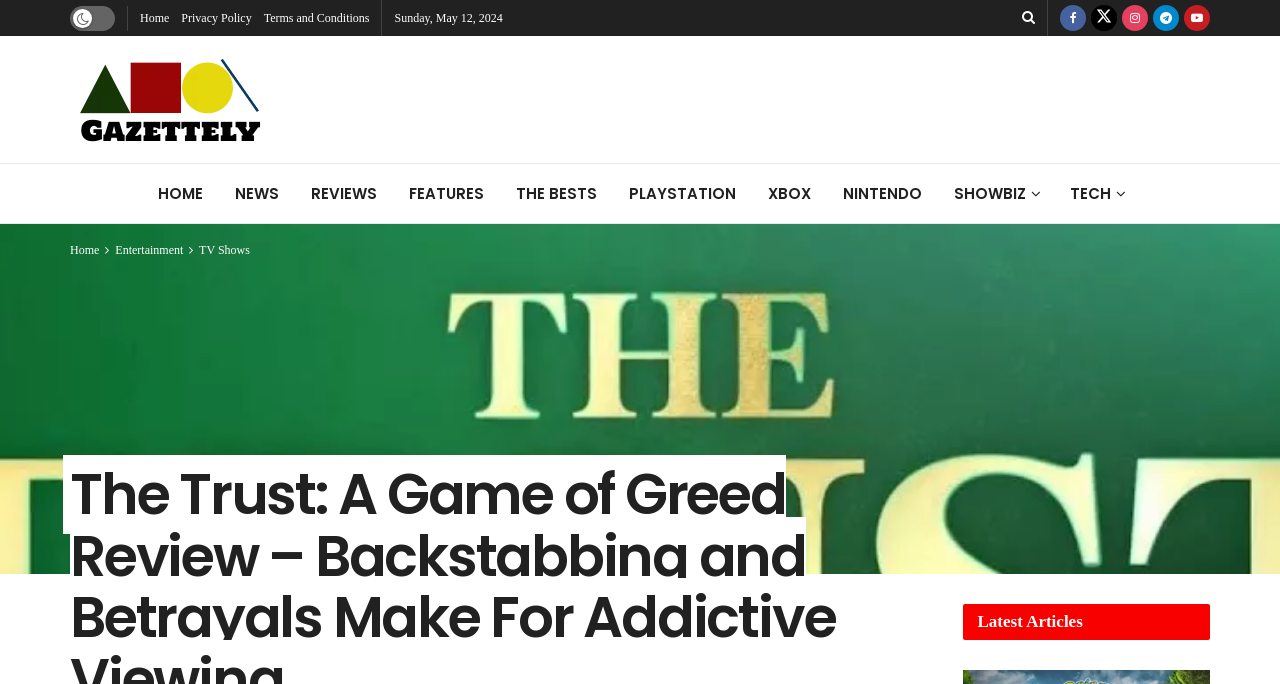Please answer the following question using a single word or phrase: What is the date displayed on the webpage?

Sunday, May 12, 2024